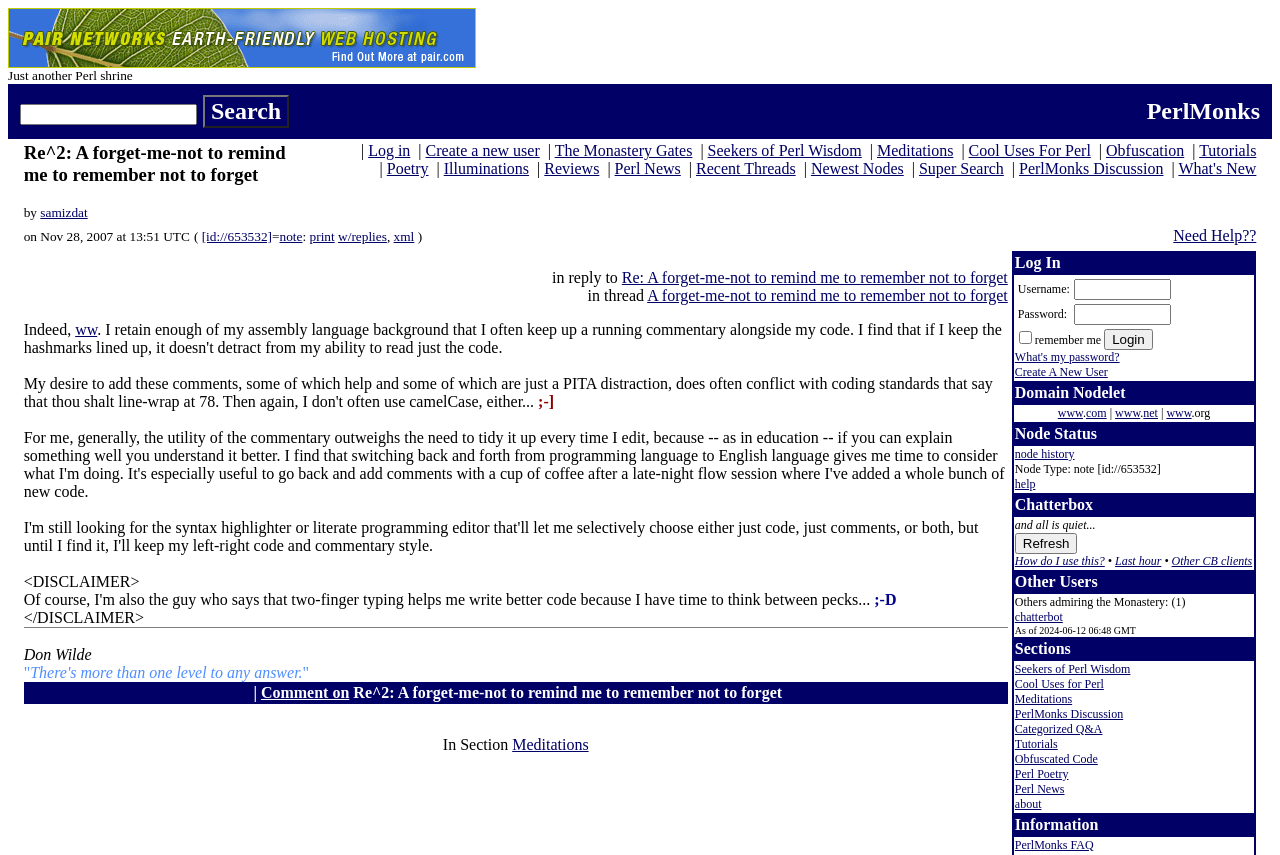Locate the UI element described as follows: "Tutorials". Return the bounding box coordinates as four float numbers between 0 and 1 in the order [left, top, right, bottom].

[0.937, 0.166, 0.982, 0.186]